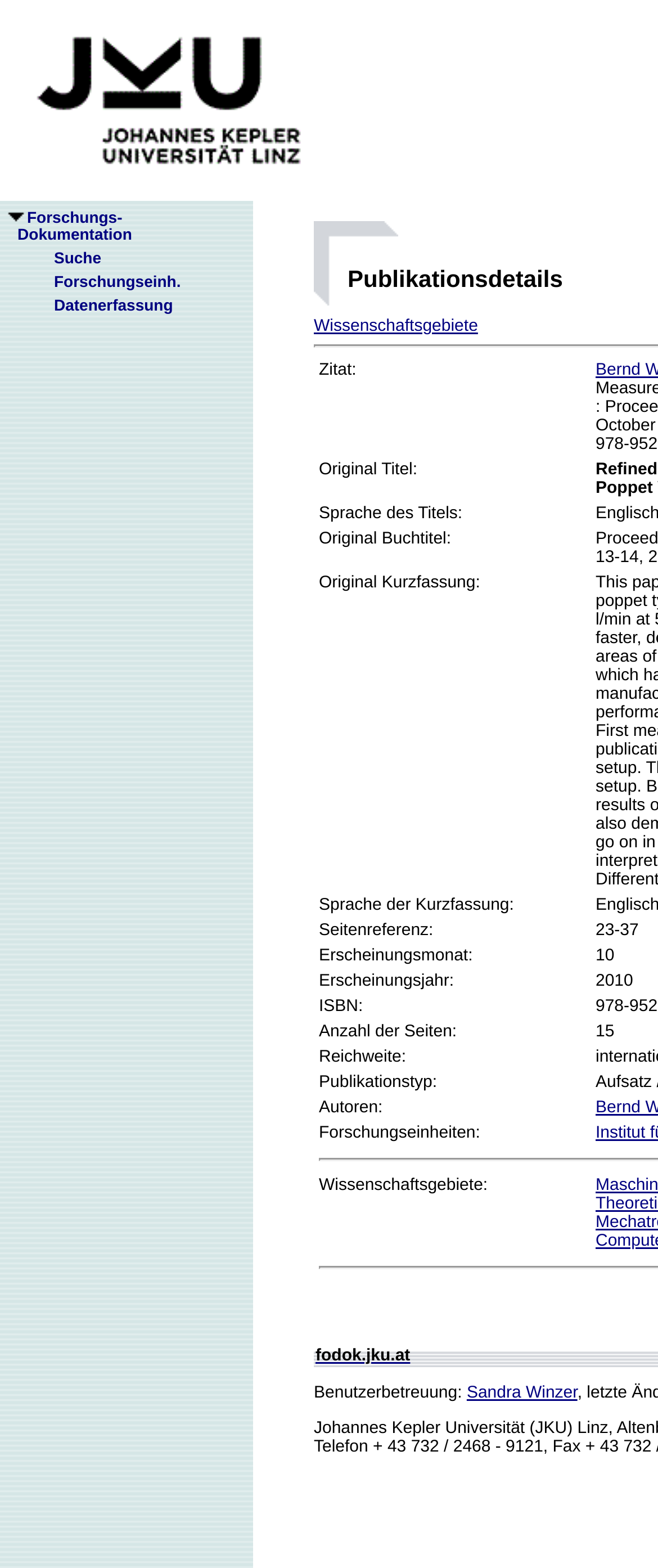What is the title of the publication?
Examine the image closely and answer the question with as much detail as possible.

The title of the publication can be found in the main heading of the webpage, which is 'JKU-FoDok Forschungsdokumentation der Universität Linz - Publikation - Refined Dynamic Measurements of a Piloted Fast Switching Multi Poppet Valve'.